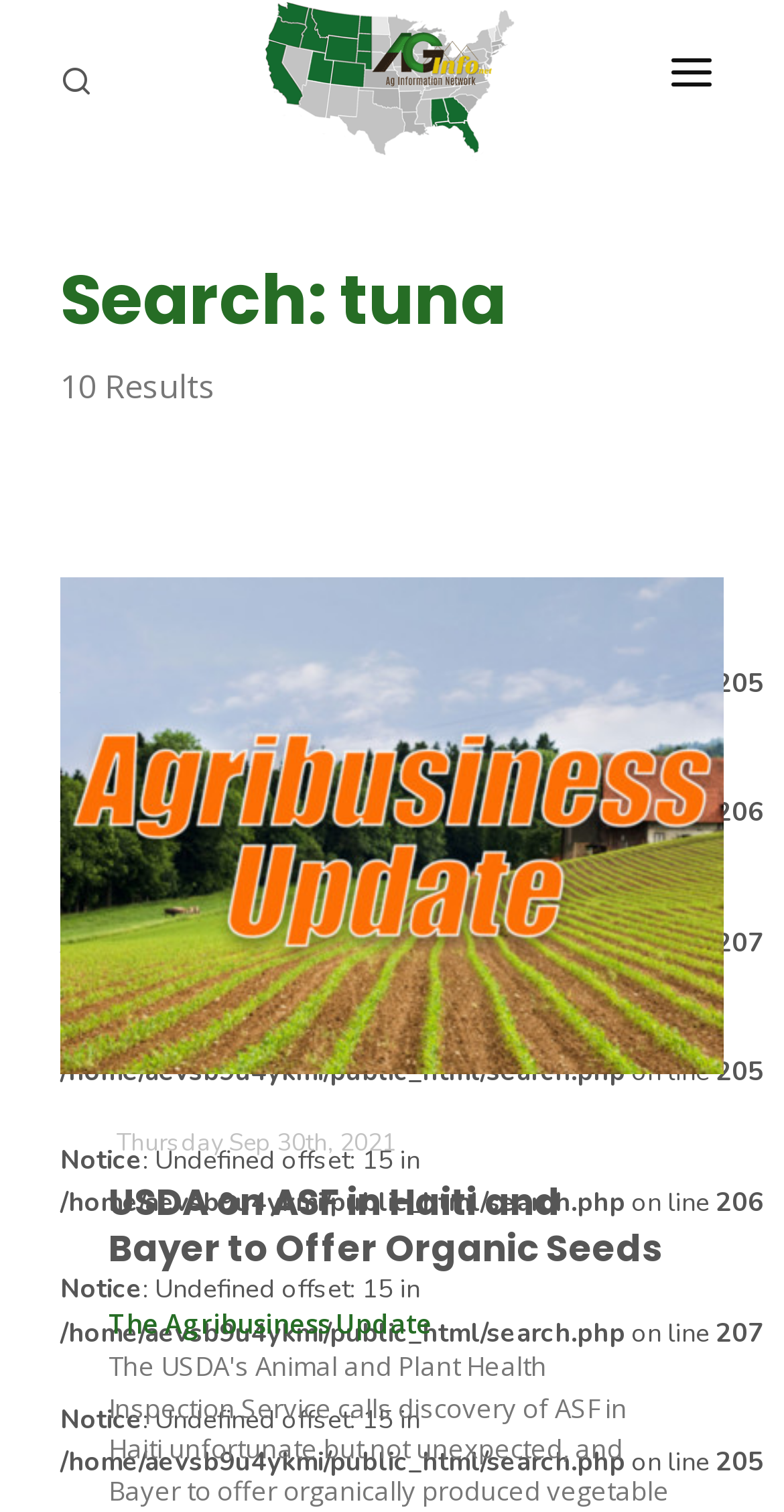Identify the bounding box coordinates for the element you need to click to achieve the following task: "Click on the PROGRAMS link". The coordinates must be four float values ranging from 0 to 1, formatted as [left, top, right, bottom].

[0.154, 0.106, 0.846, 0.166]